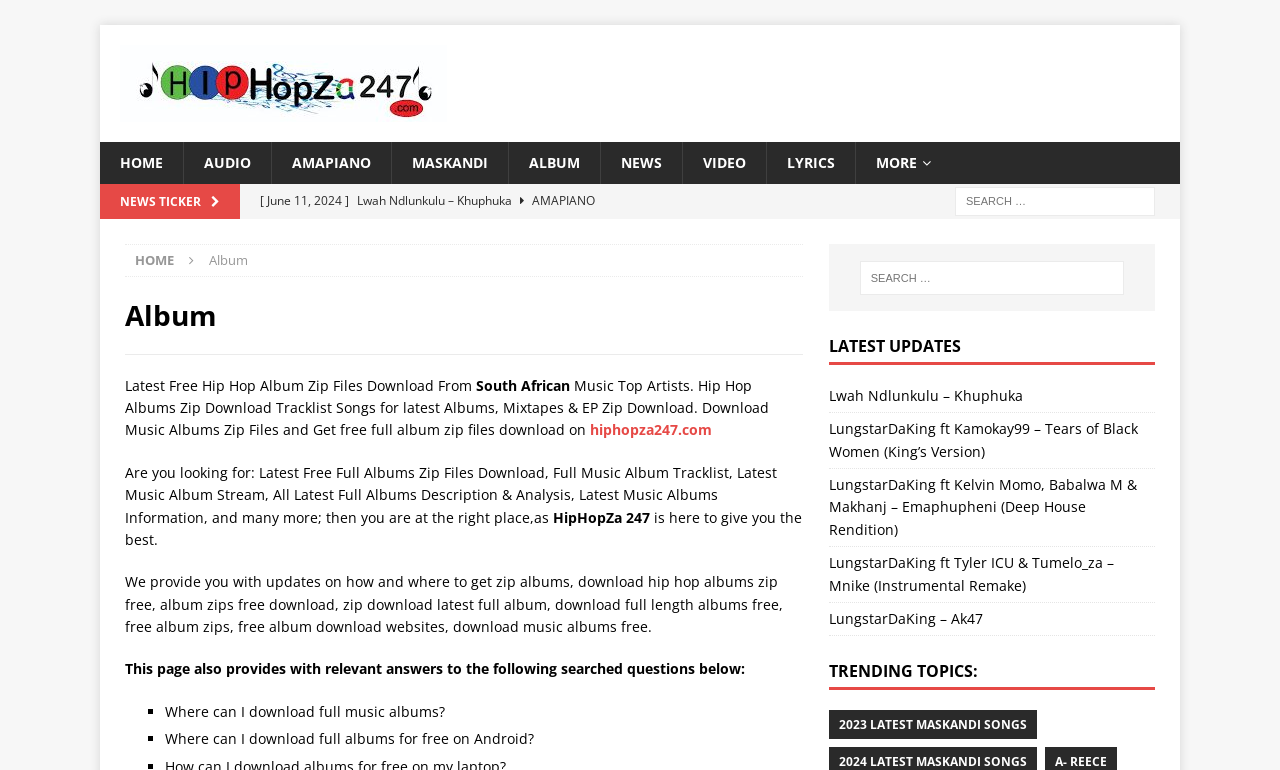Answer the question in one word or a short phrase:
What is the latest update on the website?

Lwah Ndlunkulu – Khuphuka